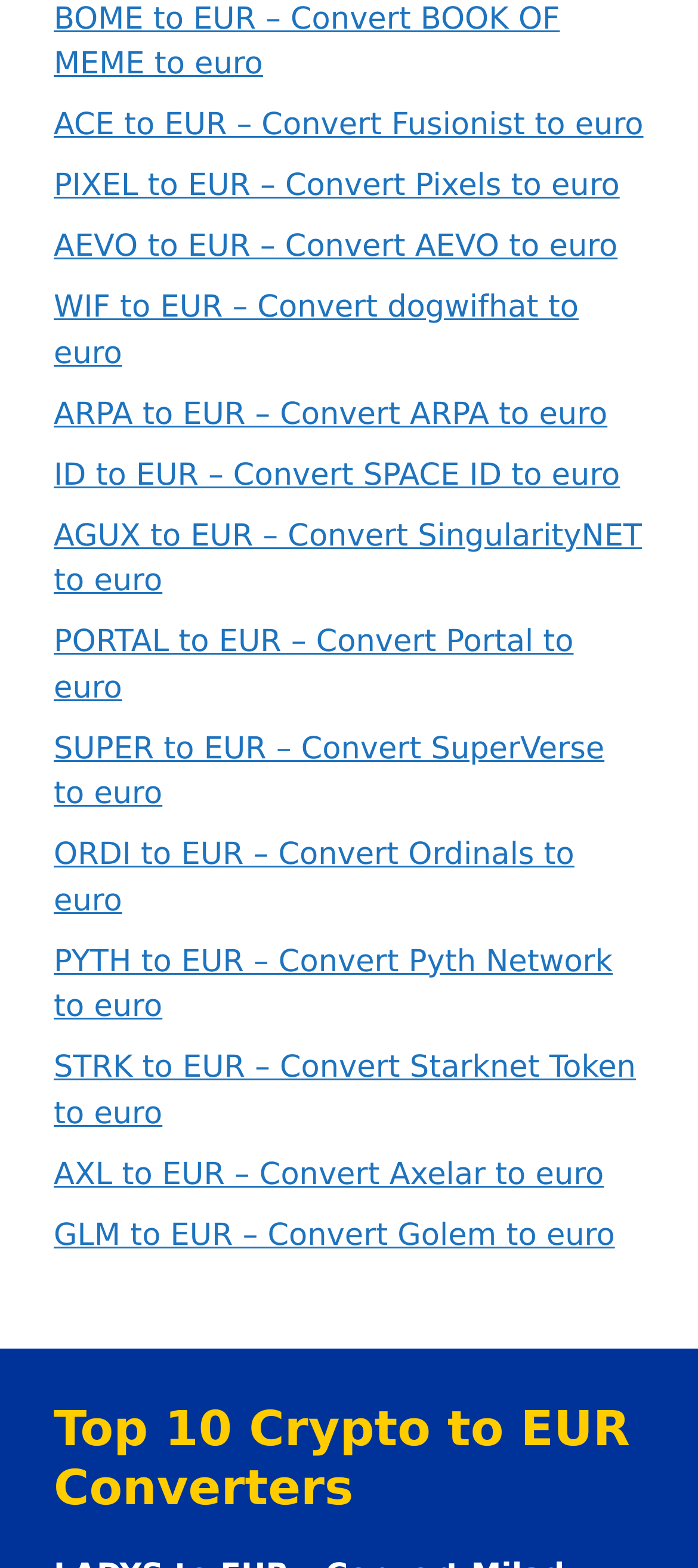Please identify the bounding box coordinates of the element's region that needs to be clicked to fulfill the following instruction: "Convert BOOK OF MEME to euro". The bounding box coordinates should consist of four float numbers between 0 and 1, i.e., [left, top, right, bottom].

[0.077, 0.001, 0.802, 0.053]